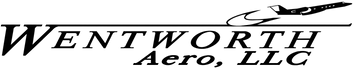Provide an in-depth description of the image.

The image displays the logo of Wentworth Aero, LLC, which features the company name prominently in a stylized font. The design includes an illustration of an aircraft, symbolizing the company's focus on the aviation industry. Wentworth Aero is known for its expertise in brokering sales and acquisitions of private aircraft, and it has built a solid reputation over more than 31 years in the industry. The logo reflects the professionalism and dedication of the company, catering to both seasoned business leaders and first-time aircraft buyers.